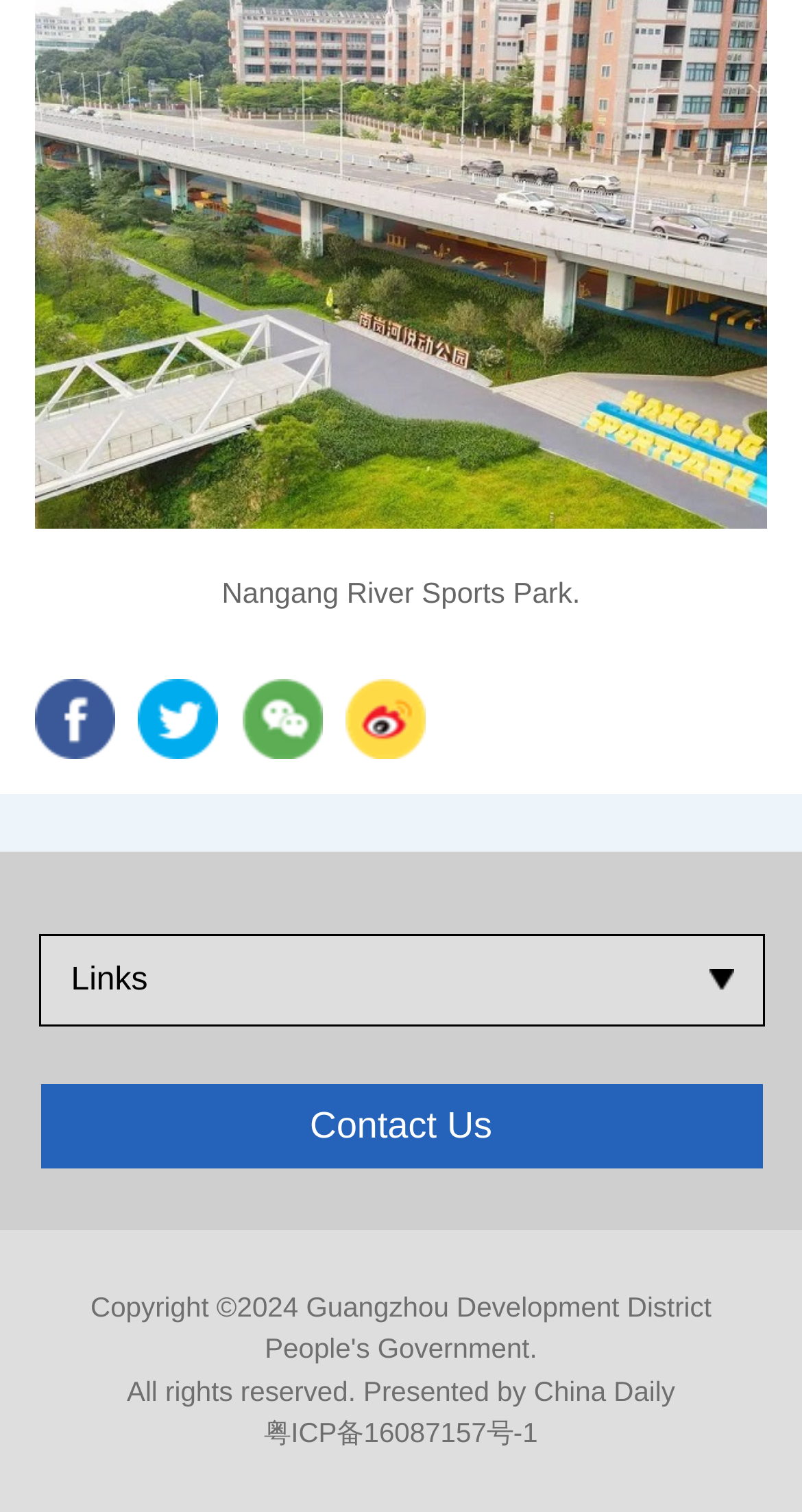Locate the UI element described as follows: "粤ICP备16087157号-1". Return the bounding box coordinates as four float numbers between 0 and 1 in the order [left, top, right, bottom].

[0.329, 0.937, 0.671, 0.957]